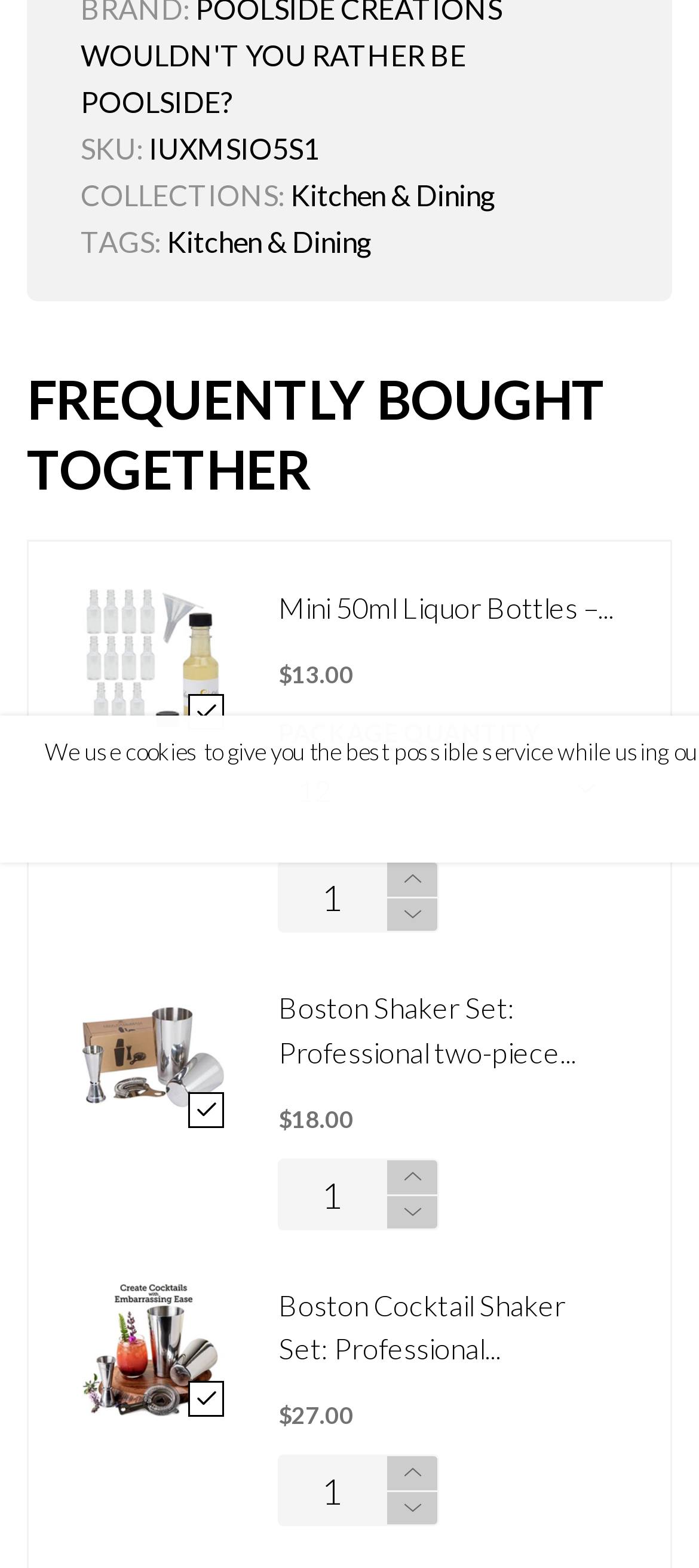Find the bounding box coordinates of the area to click in order to follow the instruction: "Click the 'Kitchen & Dining' link".

[0.415, 0.114, 0.71, 0.135]